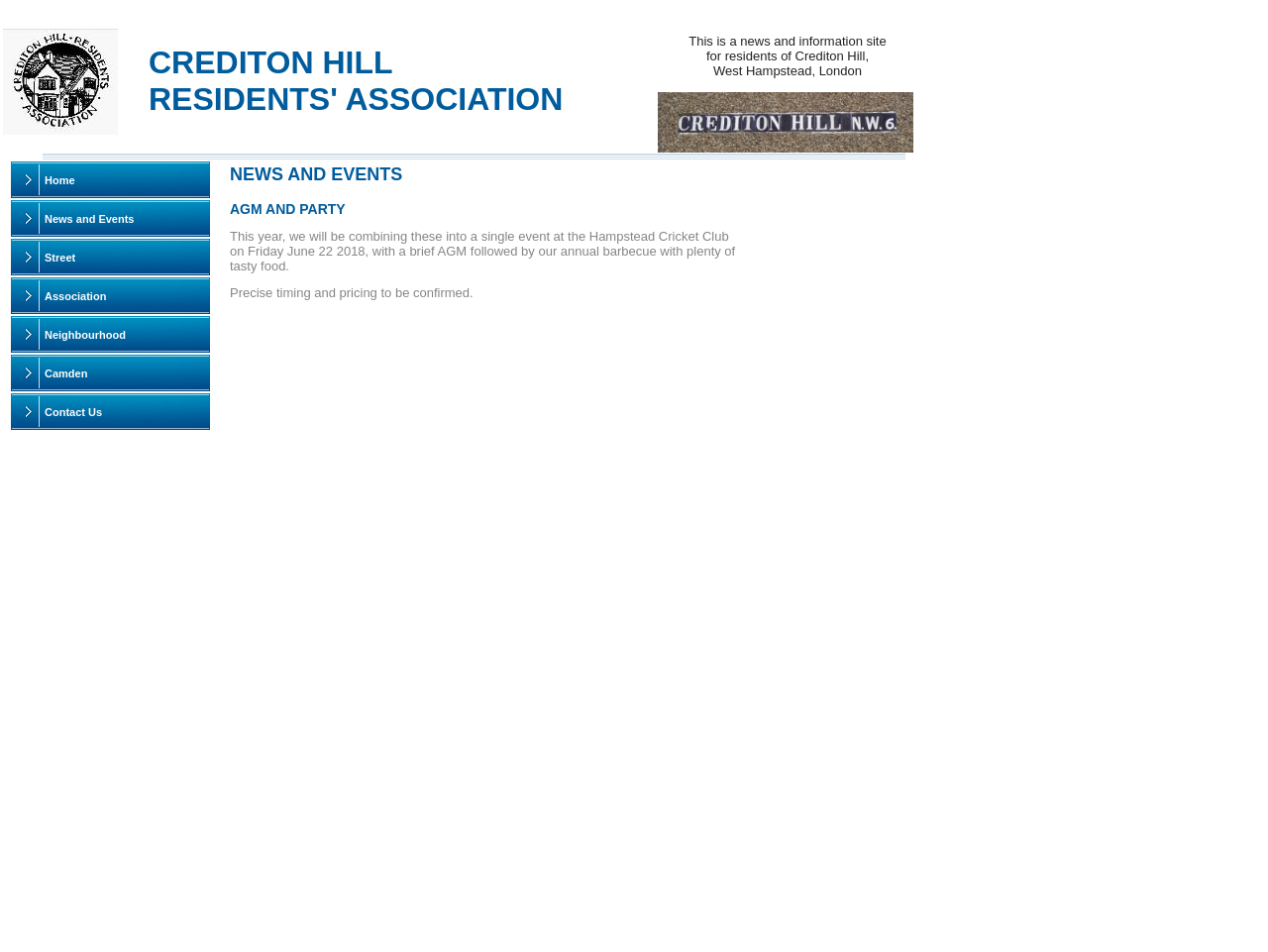What is the location of the residents?
Provide an in-depth and detailed answer to the question.

I found the answer by reading the StaticText element with the text 'West Hampstead, London' which is located below the heading element.